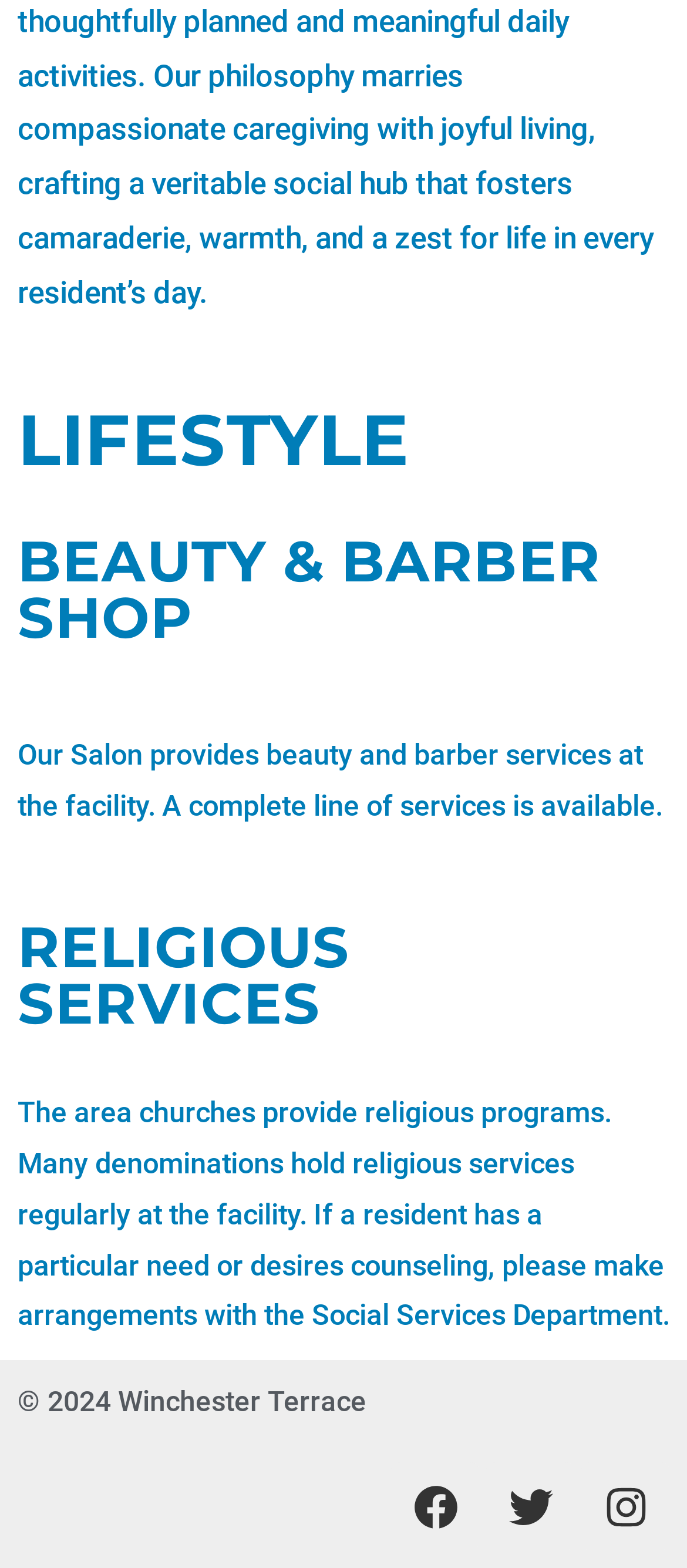What is the copyright year of the webpage?
From the screenshot, provide a brief answer in one word or phrase.

2024